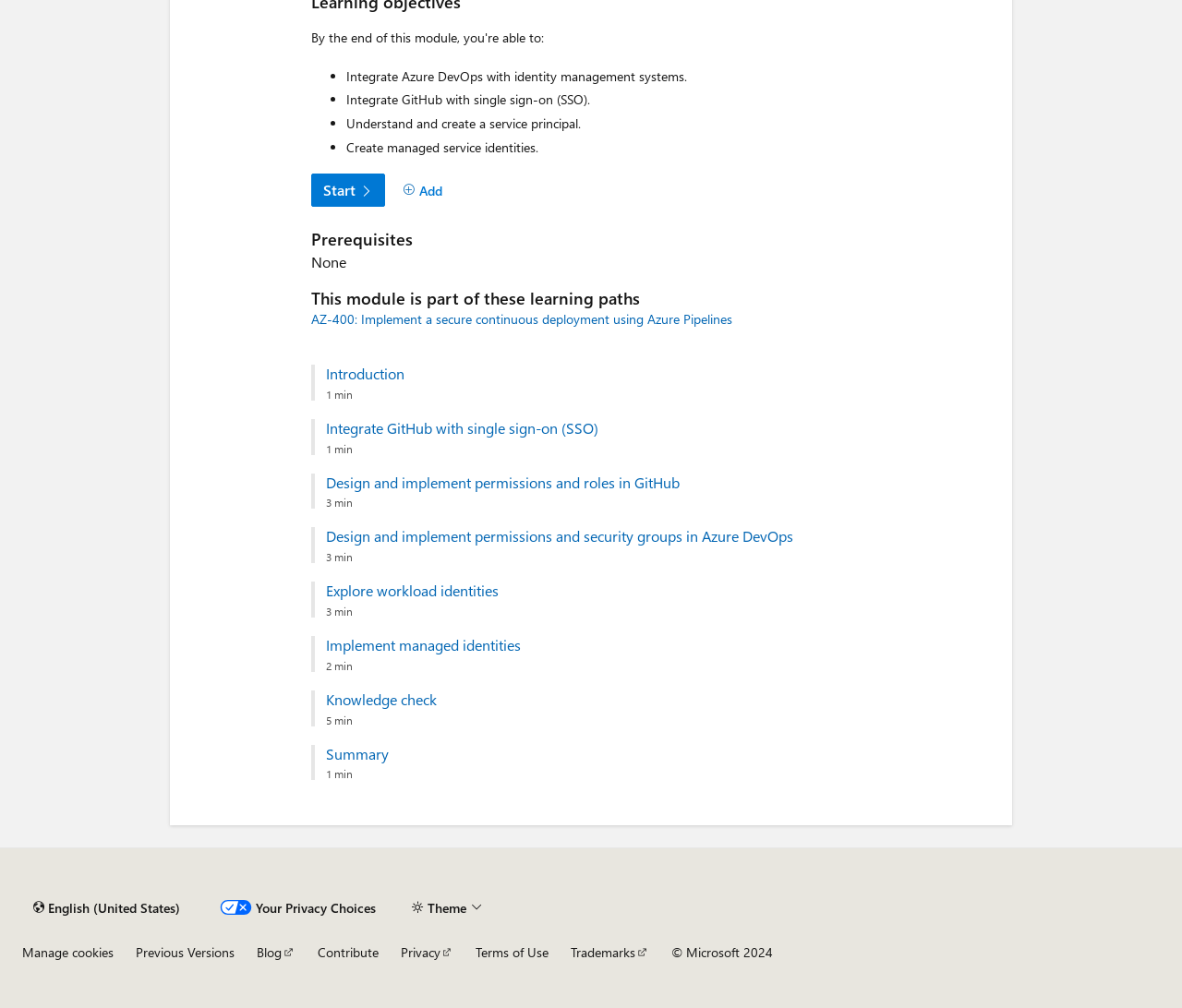Find and provide the bounding box coordinates for the UI element described with: "English (United States)".

[0.019, 0.886, 0.162, 0.915]